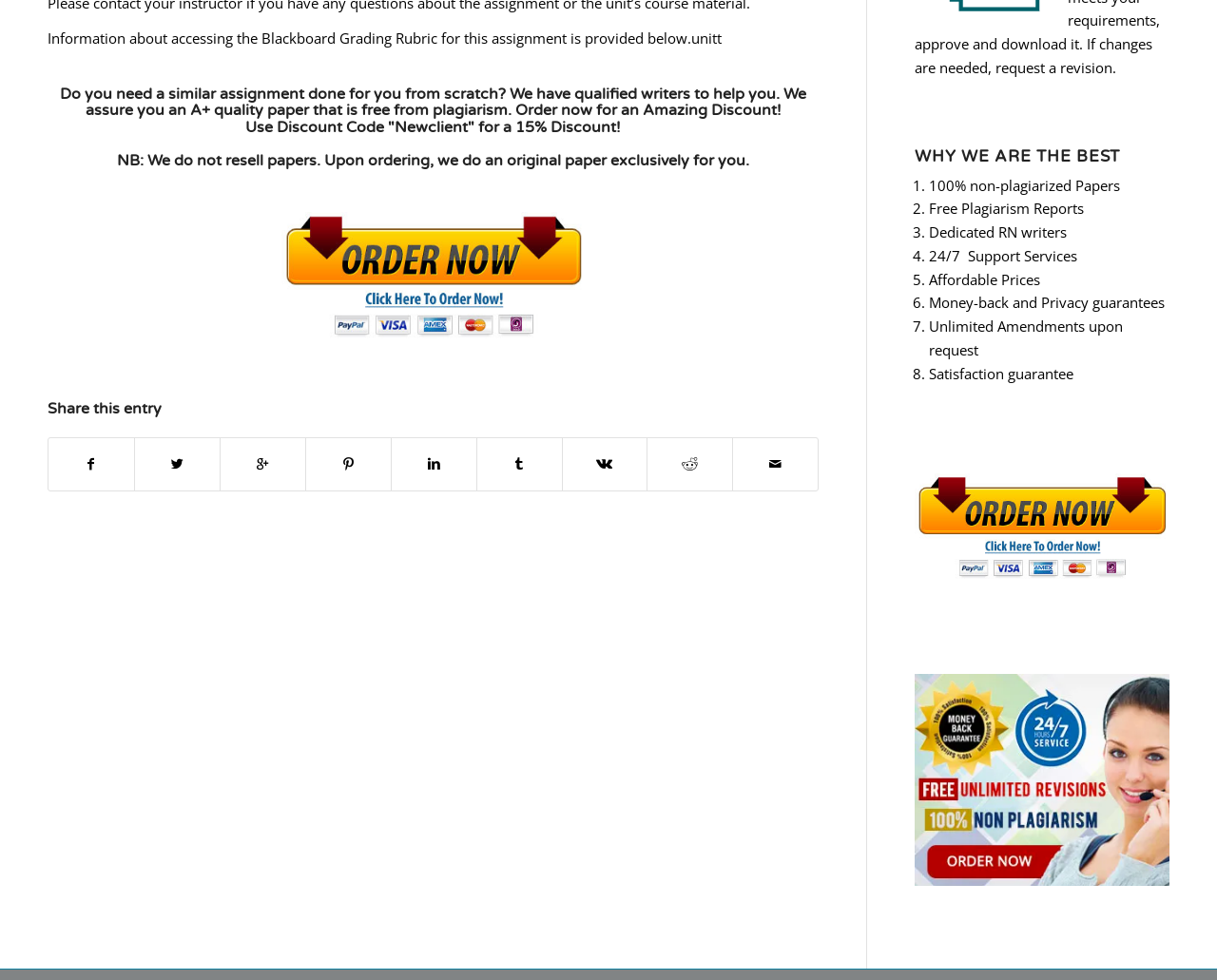How many benefits are listed for this service?
Answer the question in as much detail as possible.

The benefits of this service are listed in a numbered list starting from '1.' and ending at '8.'. Each benefit is described in a separate line, and they include '100% non-plagiarized Papers', 'Free Plagiarism Reports', and so on.